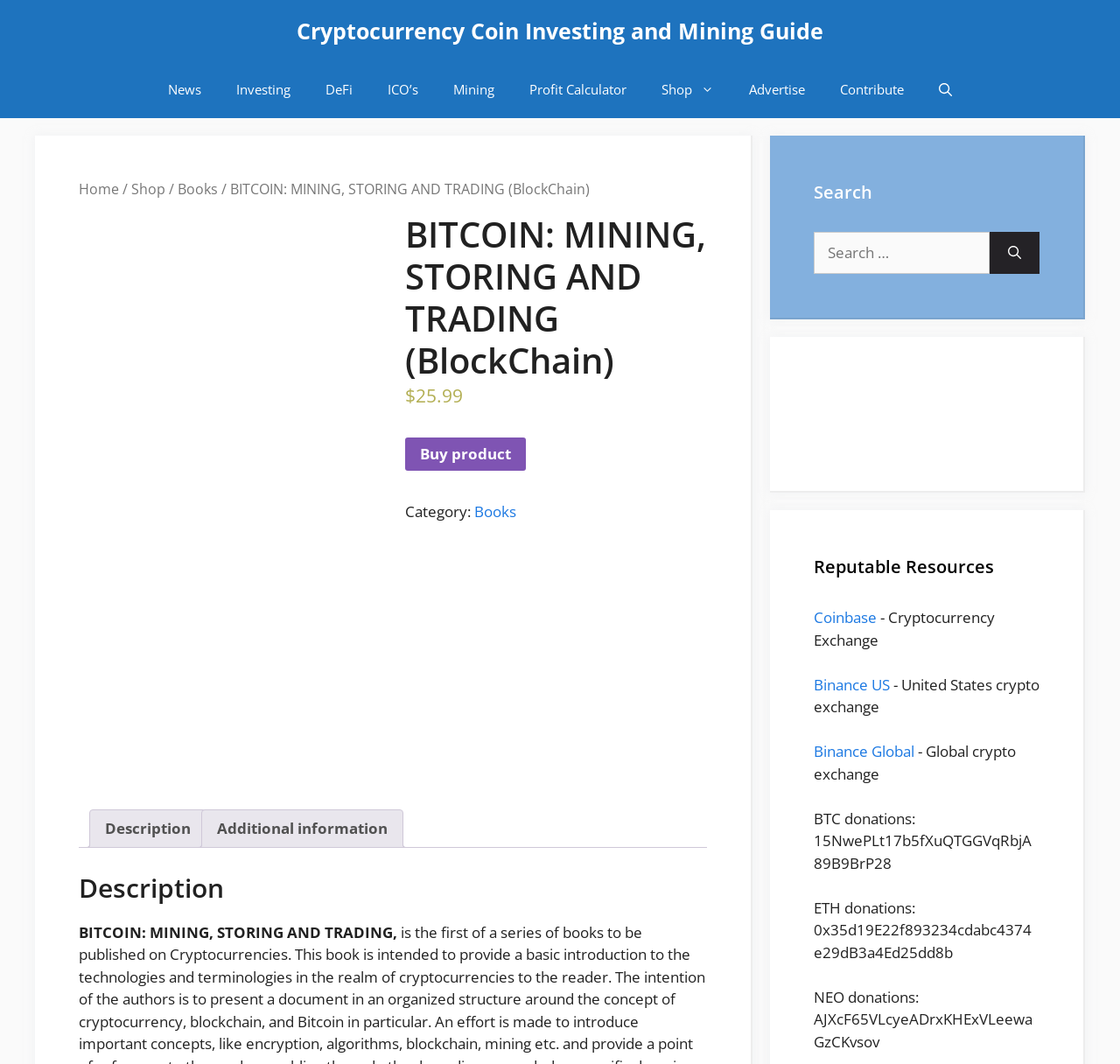Using the provided description: "parent_node: Search for: aria-label="Search"", find the bounding box coordinates of the corresponding UI element. The output should be four float numbers between 0 and 1, in the format [left, top, right, bottom].

[0.884, 0.218, 0.928, 0.257]